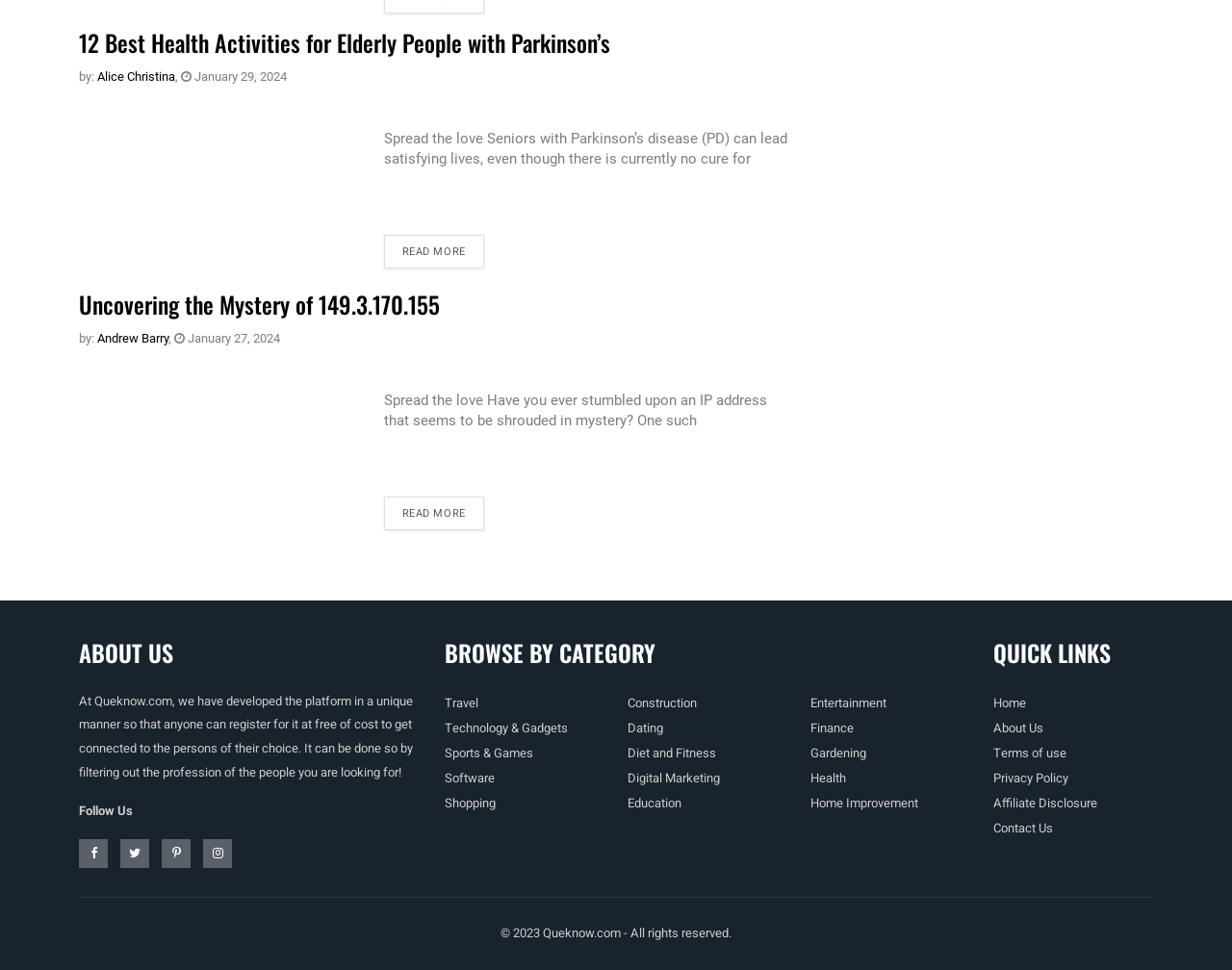What is the purpose of the platform Queknow.com?
Use the information from the image to give a detailed answer to the question.

The 'ABOUT US' section of the webpage states that 'At Queknow.com, we have developed the platform in a unique manner so that anyone can register for it at free of cost to get connected to the persons of their choice.', indicating that the purpose of the platform is to connect people.